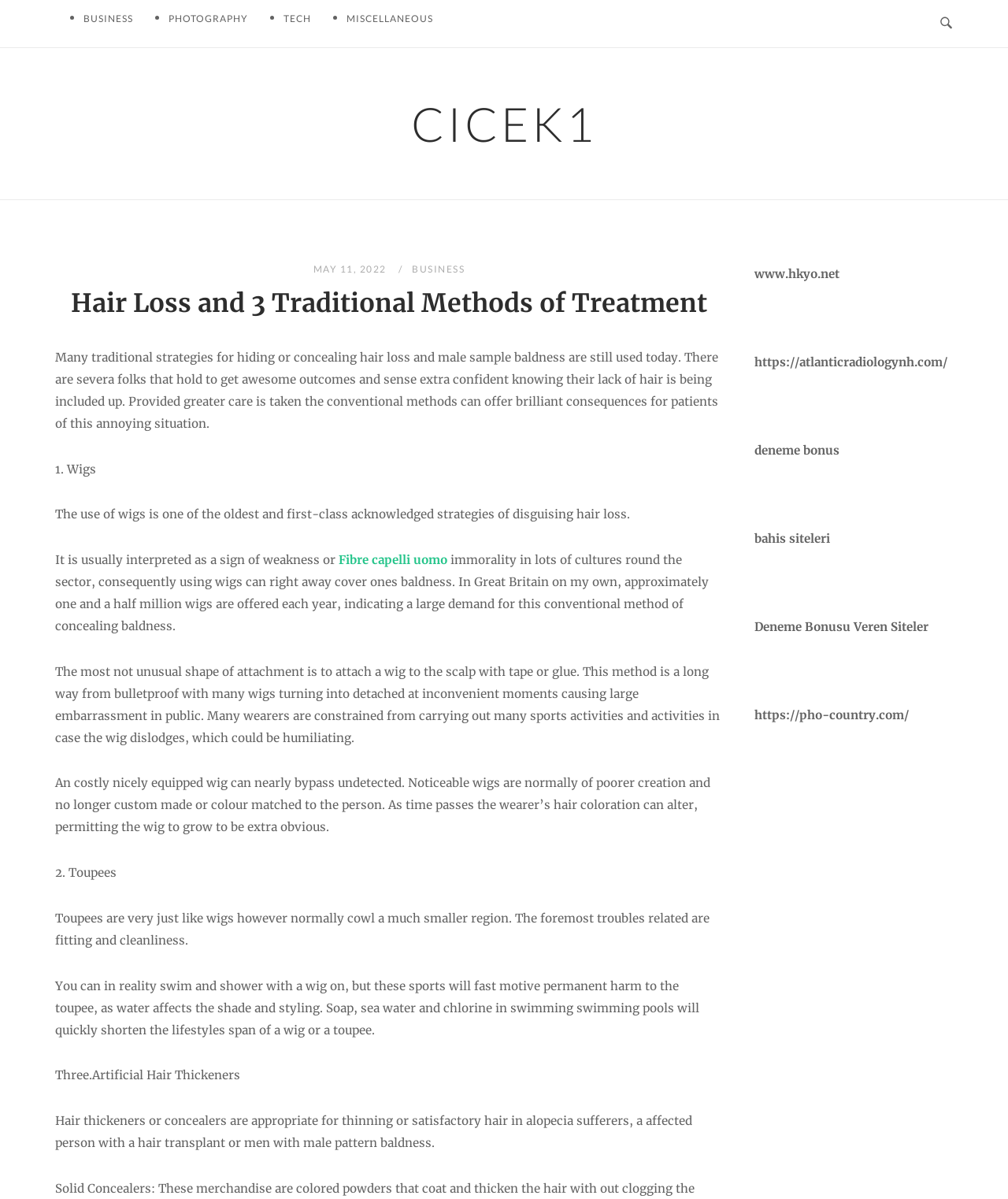Respond with a single word or phrase to the following question: How many wigs are sold in Great Britain each year?

One and a half million